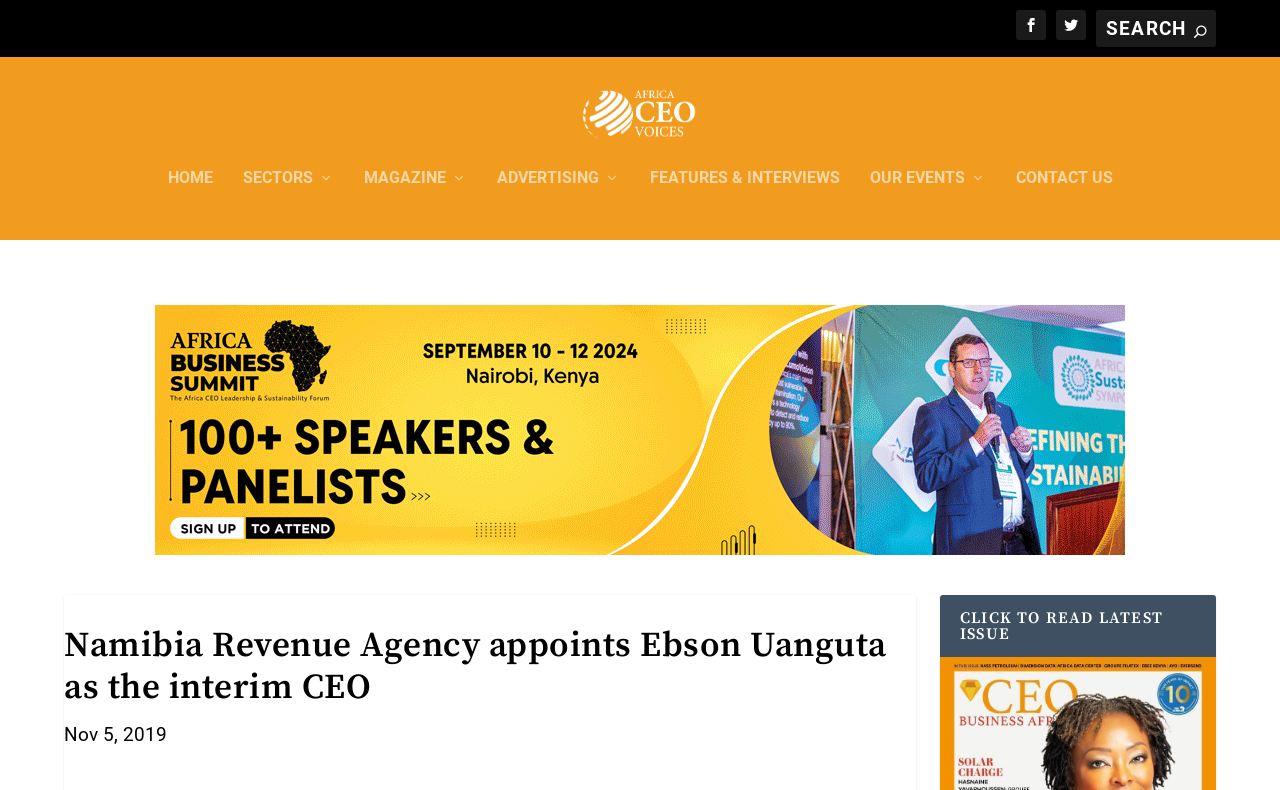Determine the bounding box for the described HTML element: "FEATURES & INTERVIEWS". Ensure the coordinates are four float numbers between 0 and 1 in the format [left, top, right, bottom].

[0.507, 0.251, 0.656, 0.339]